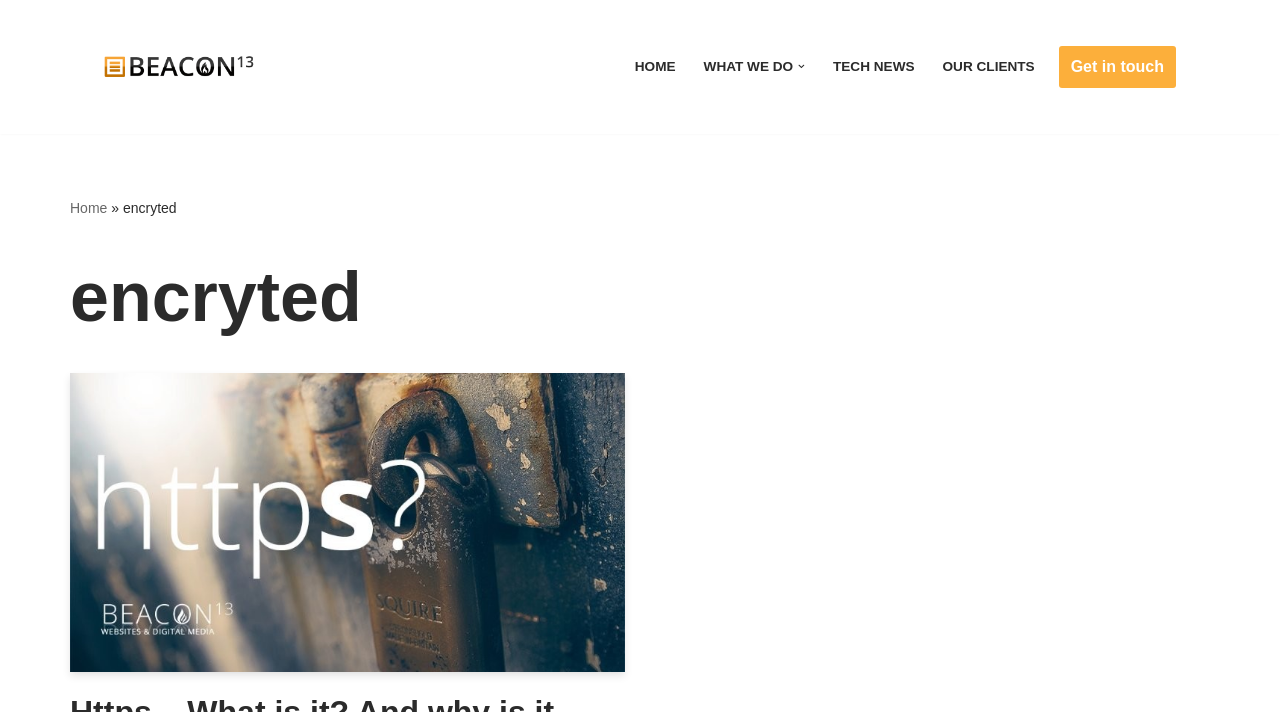Locate the bounding box coordinates of the area where you should click to accomplish the instruction: "Visit the 'https-important-beacon13' webpage".

[0.055, 0.525, 0.488, 0.944]